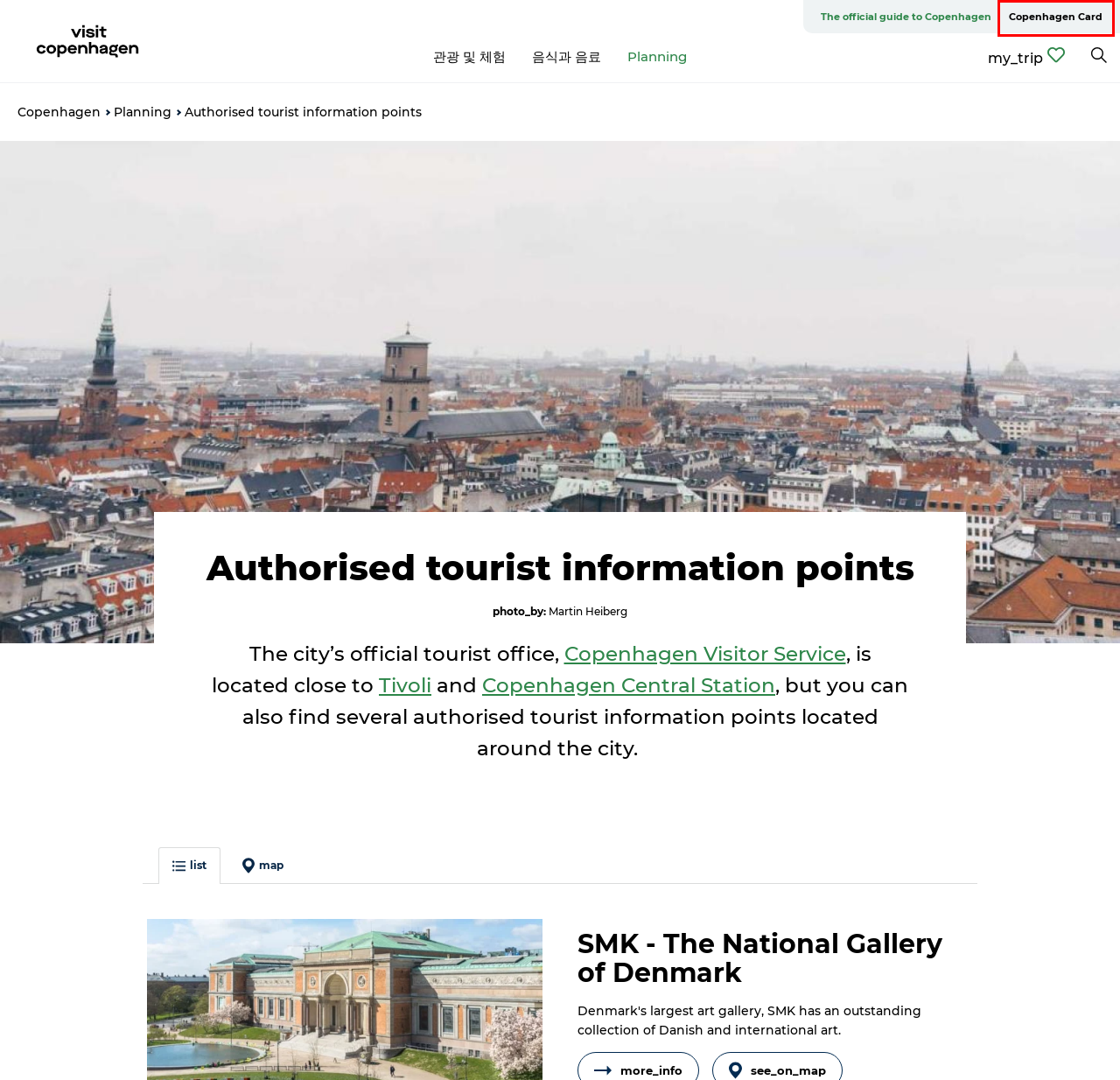You are presented with a screenshot of a webpage that includes a red bounding box around an element. Determine which webpage description best matches the page that results from clicking the element within the red bounding box. Here are the candidates:
A. Copenhagen Card
B. ILLUM | Shopping | VisitCopenhagen
C. Frederiksberg Centret | Shopping mall
D. The National Museum | Museum of Denmark’s history in Copenhagen
E. Tivoli Gardens | Theme park in Copenhagen
F. SMK - The National Gallery of Denmark | Art Museum in Copenhagen
G. THE LIBRARY | Architecture | VisitCopenhagen
H. Taarnet at Nytorv

A